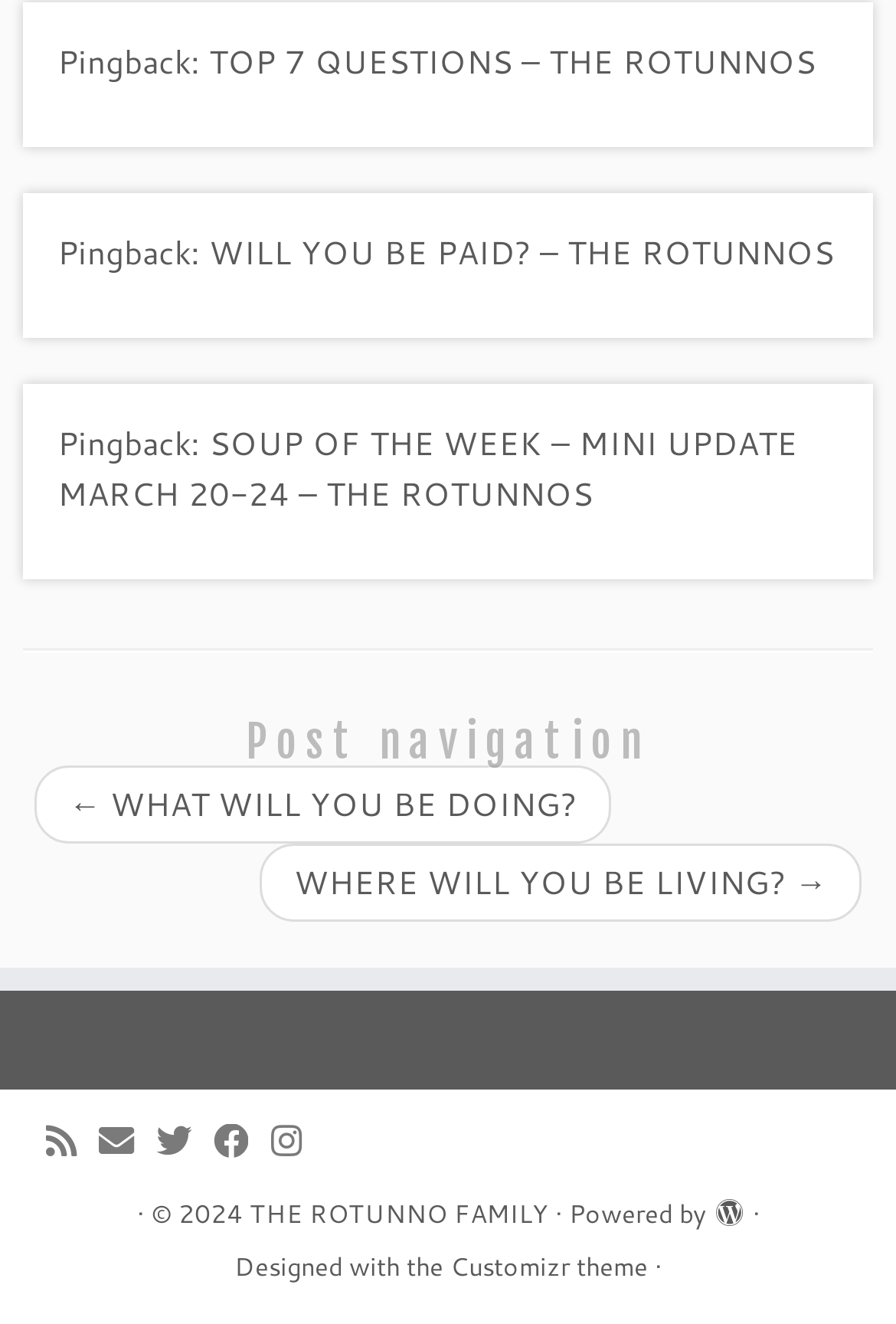What is the title of the first article?
Based on the image content, provide your answer in one word or a short phrase.

TOP 7 QUESTIONS